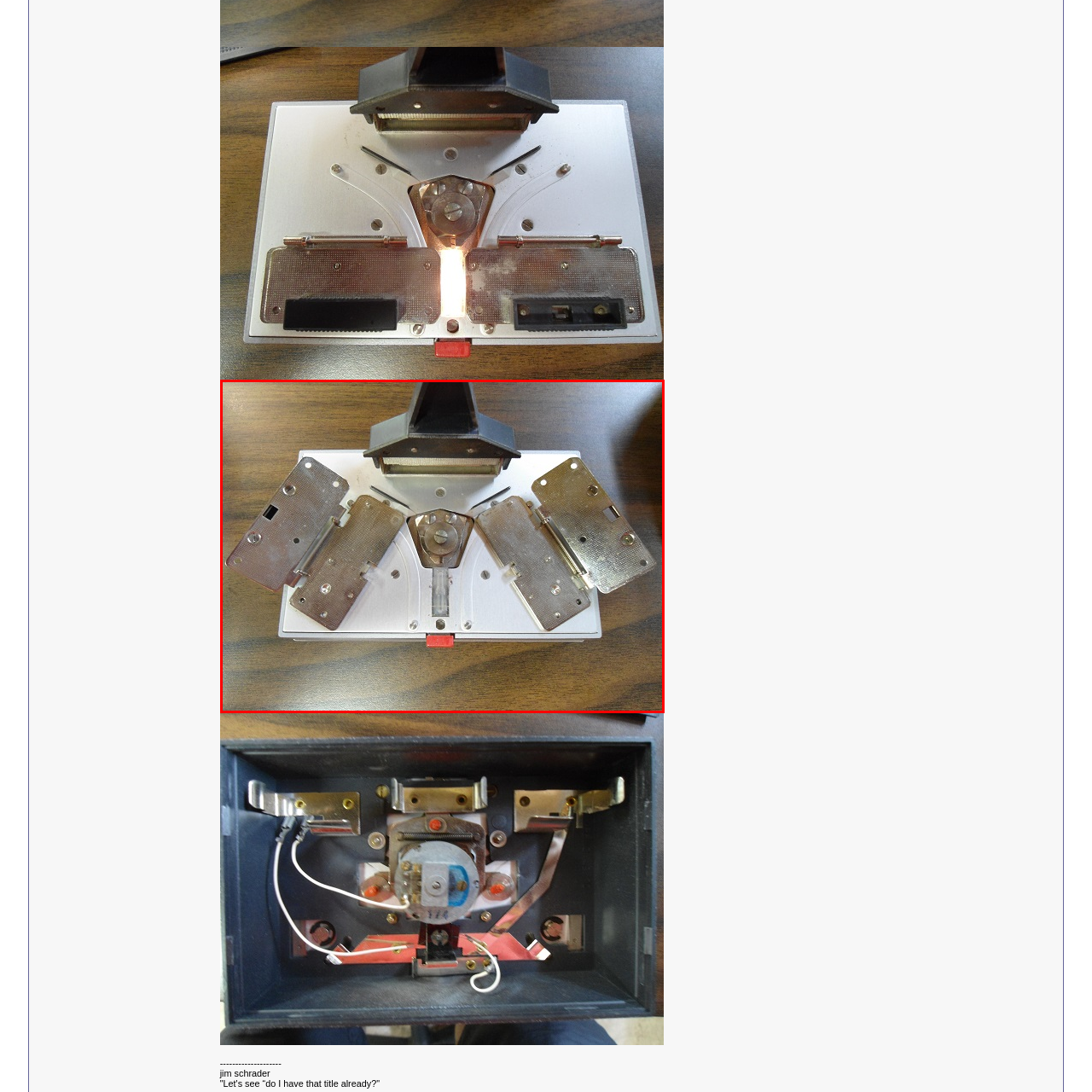What is the purpose of the circular component?
Observe the section of the image outlined in red and answer concisely with a single word or phrase.

Pivot or connecting mechanism